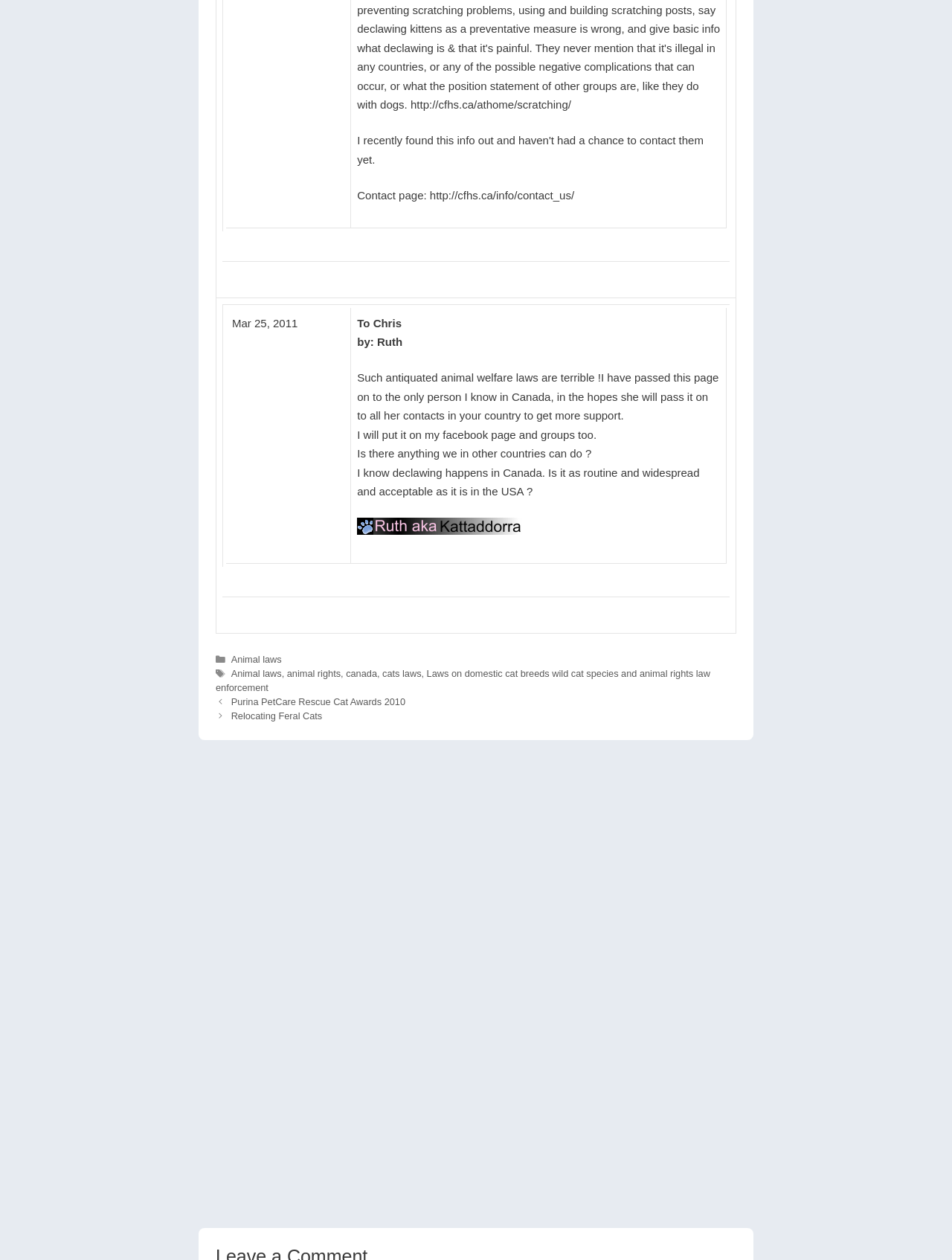Based on the element description parent_node: Comment name="comment", identify the bounding box coordinates for the UI element. The coordinates should be in the format (top-left x, top-left y, bottom-right x, bottom-right y) and within the 0 to 1 range.

[0.227, 0.323, 0.773, 0.442]